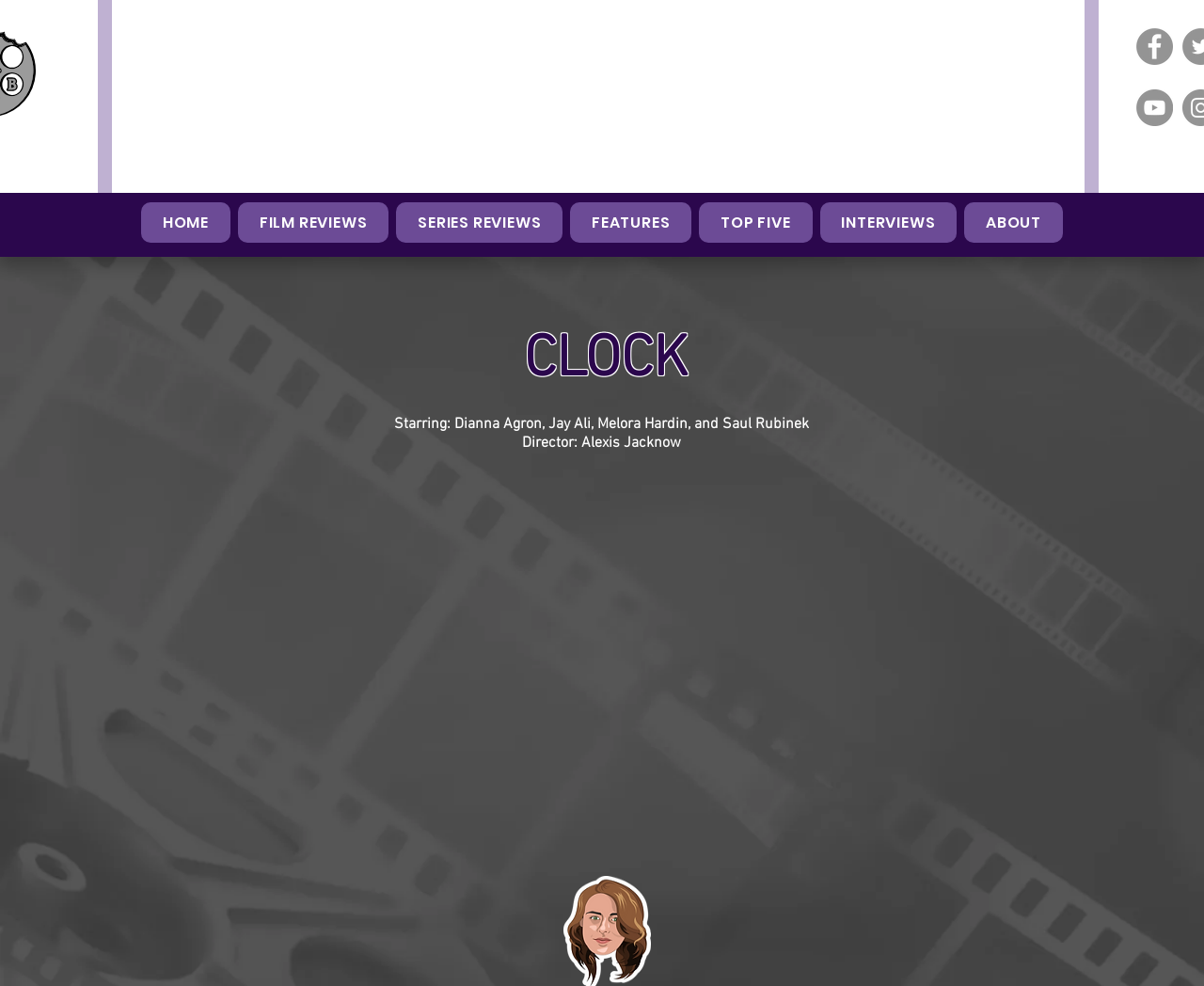Please give the bounding box coordinates of the area that should be clicked to fulfill the following instruction: "Click YouTube". The coordinates should be in the format of four float numbers from 0 to 1, i.e., [left, top, right, bottom].

[0.944, 0.091, 0.974, 0.128]